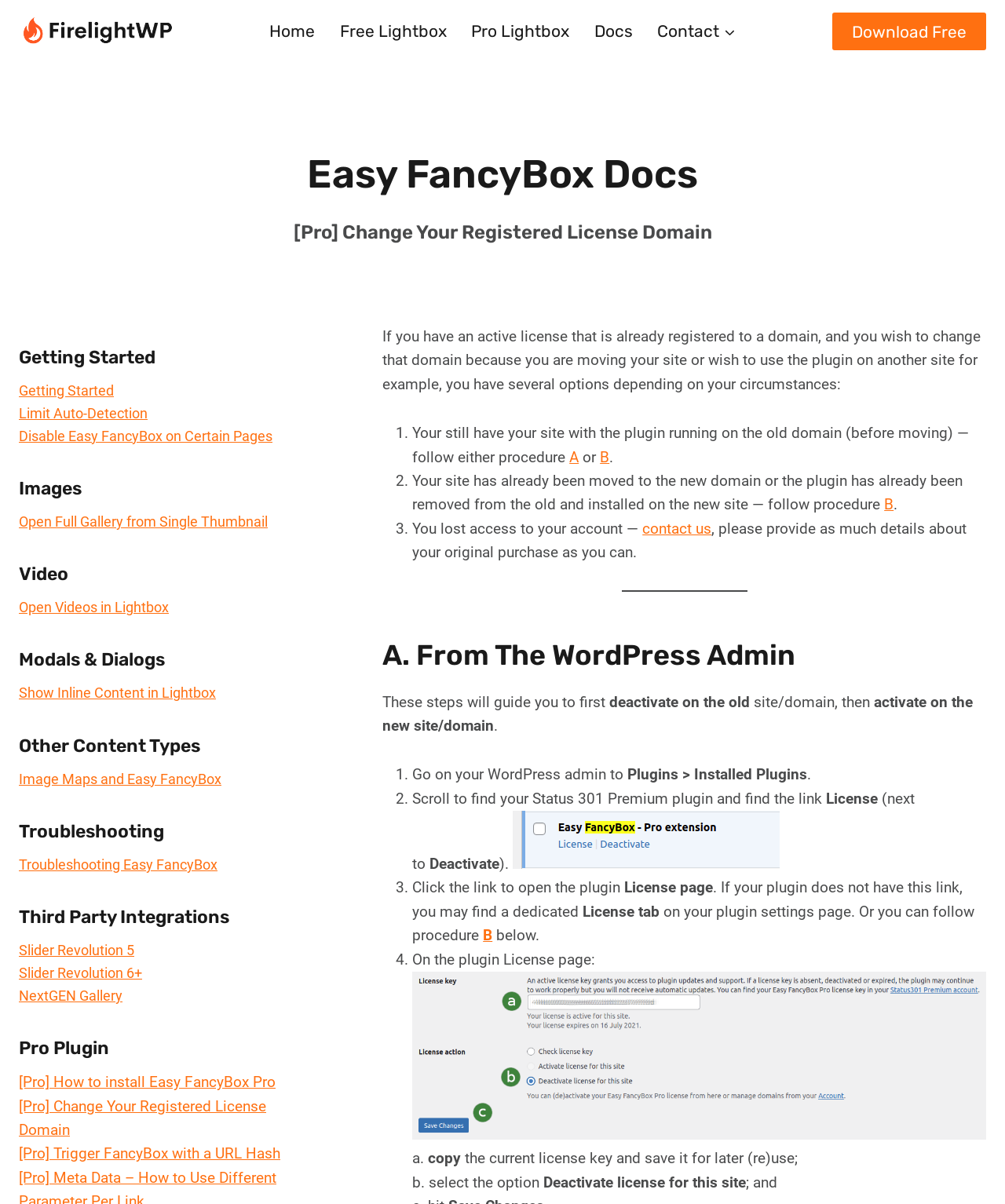What are the options for changing a registered license domain?
Please give a detailed and elaborate answer to the question based on the image.

According to the webpage, there are three options for changing a registered license domain: 1) Your site is still on the old domain, 2) Your site has already been moved to the new domain, and 3) You lost access to your account.